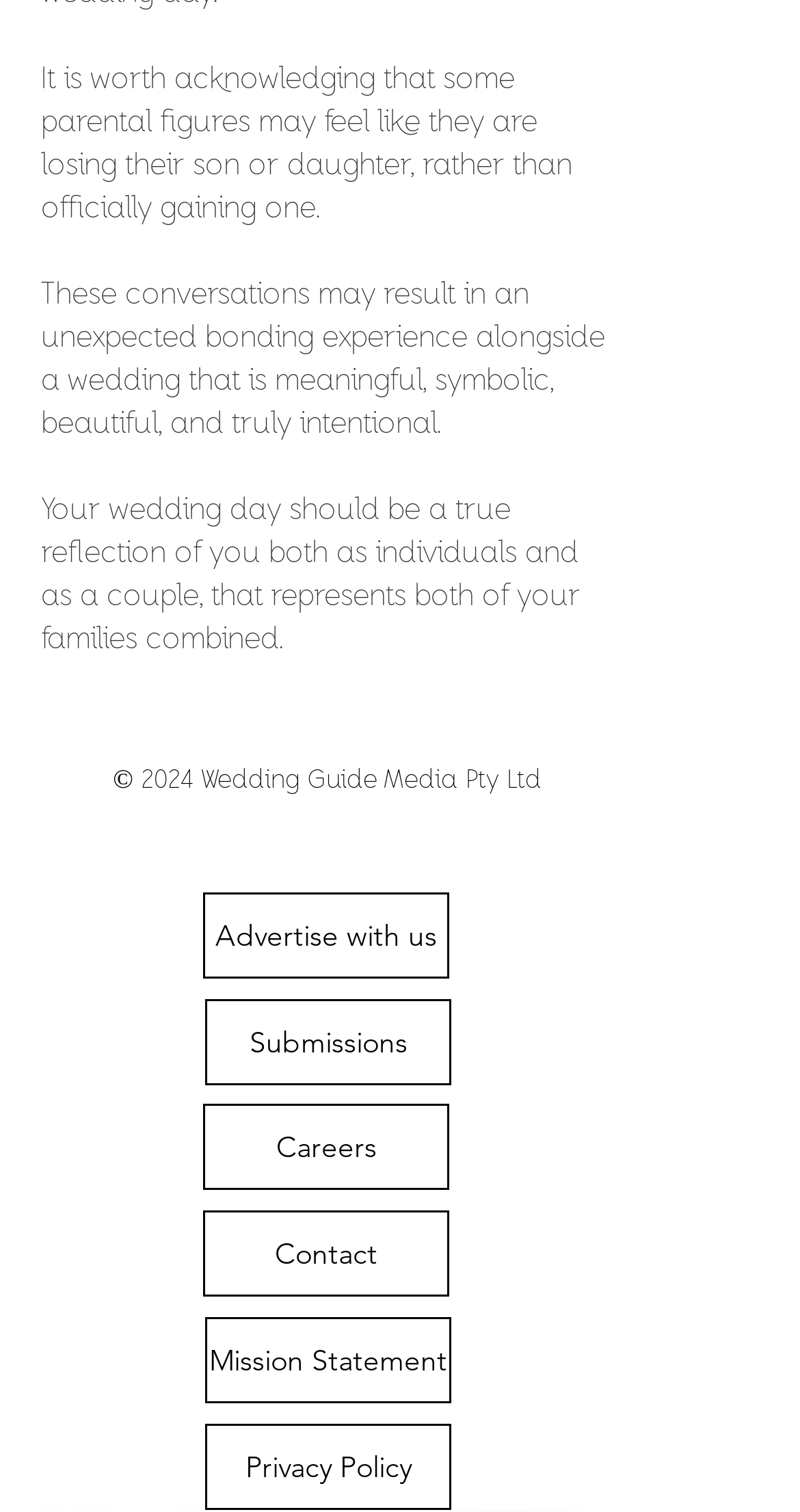Based on the element description: "Submissions", identify the bounding box coordinates for this UI element. The coordinates must be four float numbers between 0 and 1, listed as [left, top, right, bottom].

[0.256, 0.66, 0.564, 0.717]